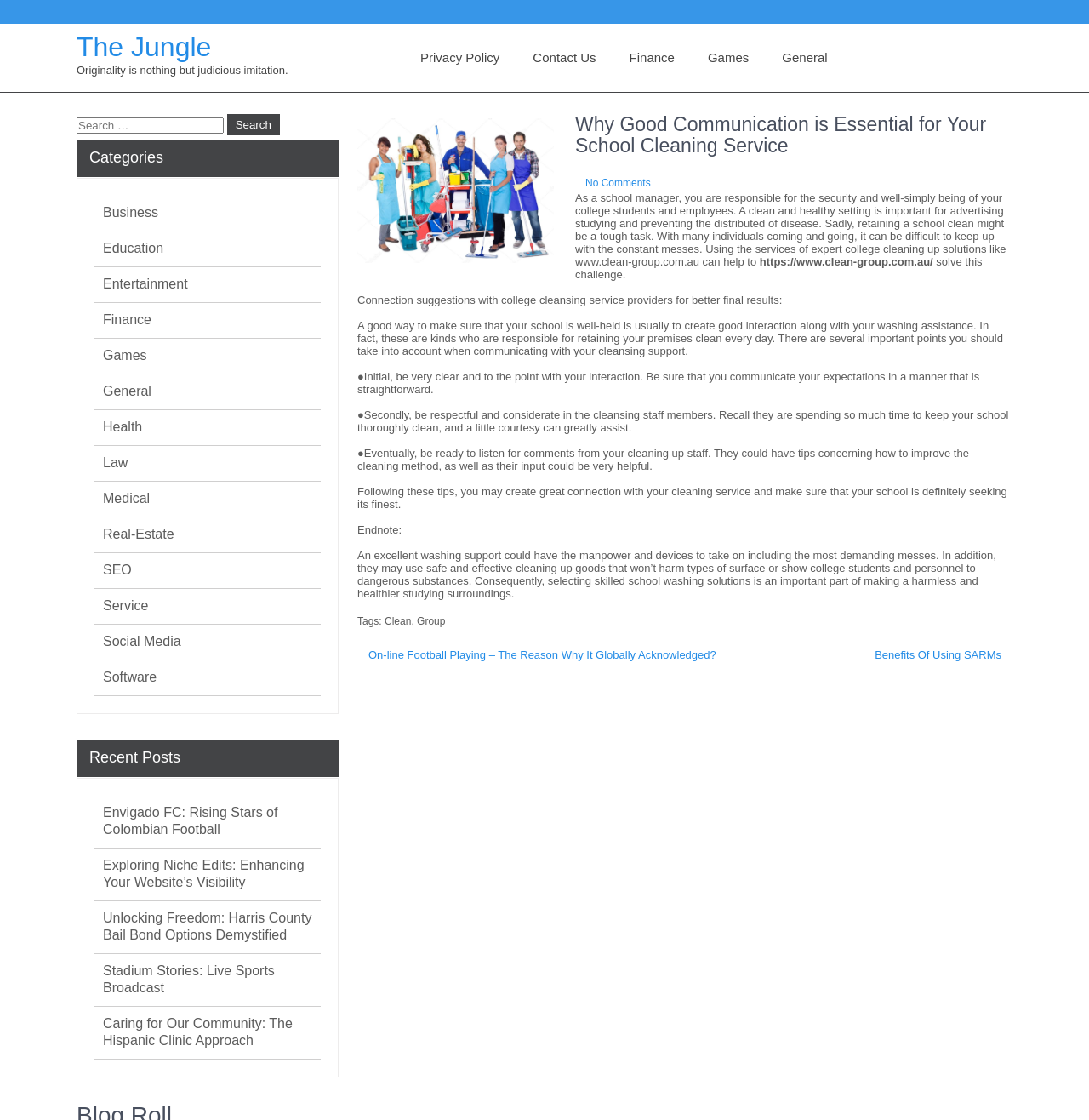How many headings are in the article?
Examine the webpage screenshot and provide an in-depth answer to the question.

I analyzed the article section of the webpage and found two headings: 'Why Good Communication is Essential for Your School Cleaning Service' and 'Post navigation'.